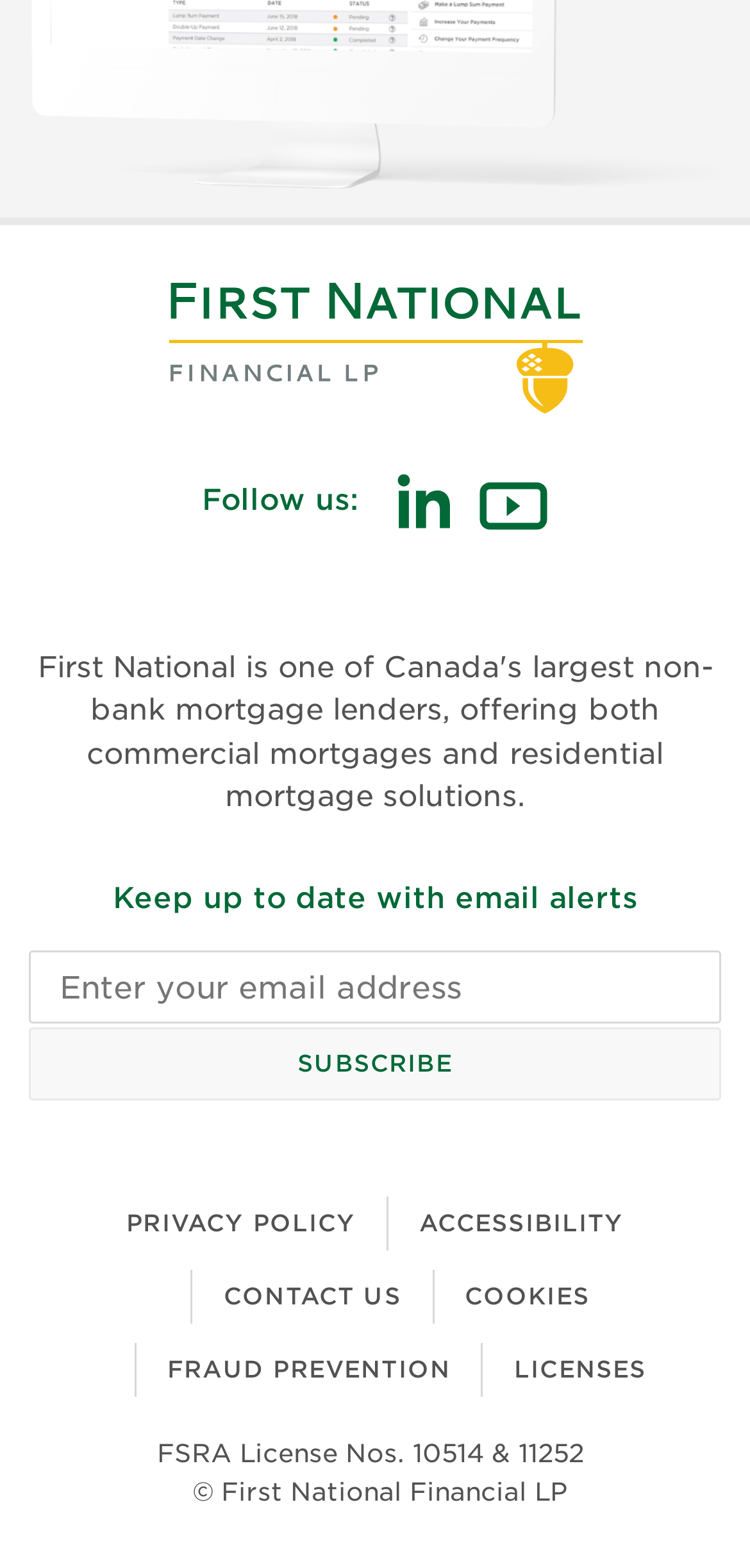Please identify the bounding box coordinates of where to click in order to follow the instruction: "Read privacy policy".

None